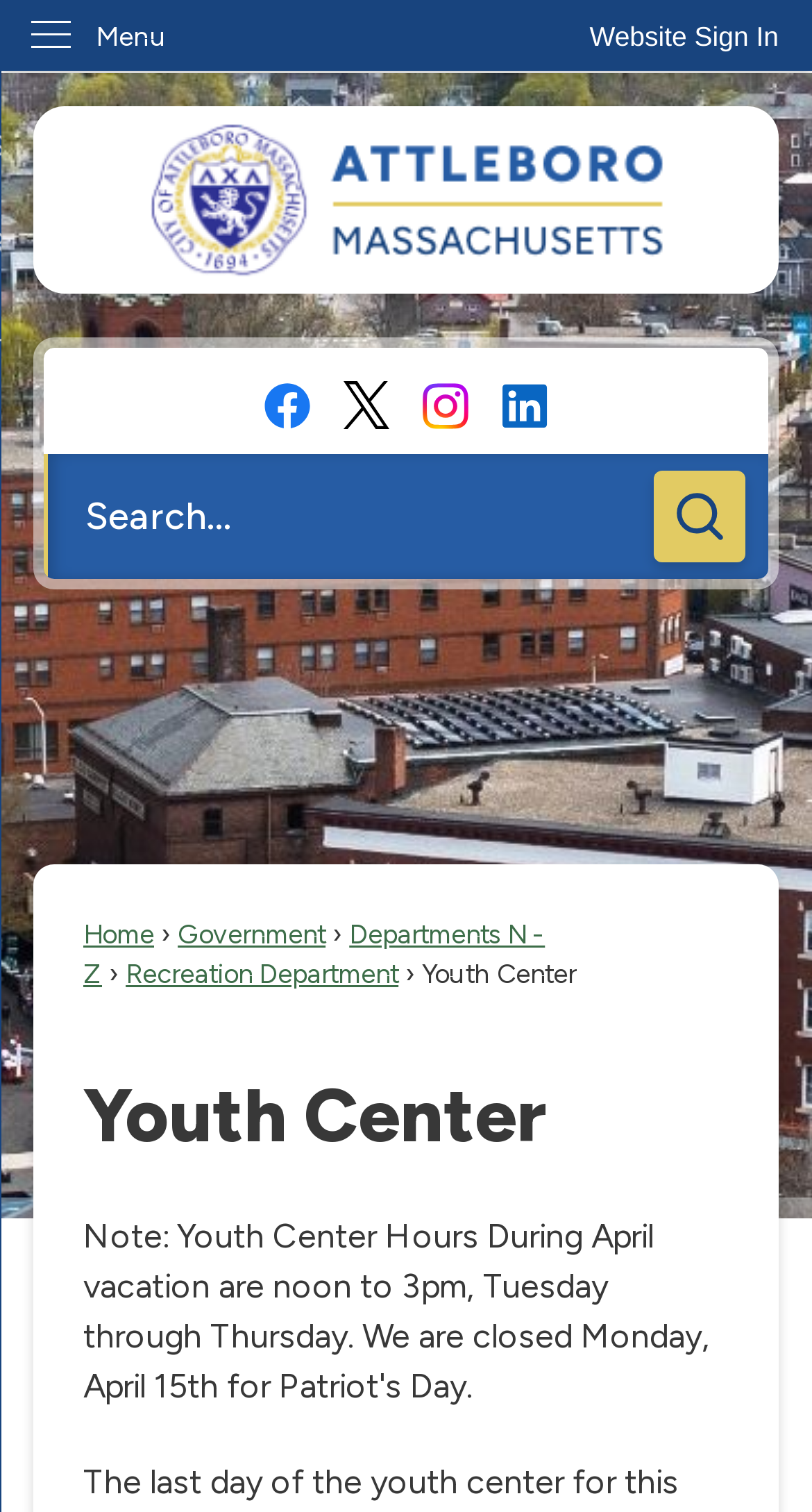Detail the various sections and features present on the webpage.

The webpage is about the Attleboro Youth Center, an afterschool program for all Attleboro youth. At the top left corner, there is a "Skip to Main Content" link. Next to it, on the top right corner, is a "Website Sign In" button. Below these elements, there is a vertical menu with a "Menu" label.

The main content area has a prominent link to the "Attleboro Massachusetts Homepage" with an accompanying image. Below this, there are four social media links with corresponding images: Facebook, X, Instagram, and Linkedin.

On the top right side, there is a search region with a search textbox and a search button, which has a search icon. The search region spans almost the entire width of the page.

Below the search region, there are several links to different sections of the website, including "Home", "Government", "Departments N - Z", "Recreation Department", and "Youth Center". The "Youth Center" link is also a heading that spans almost the entire width of the page.

Overall, the webpage has a simple and organized layout, with clear headings and concise text, making it easy to navigate and find information about the Attleboro Youth Center.